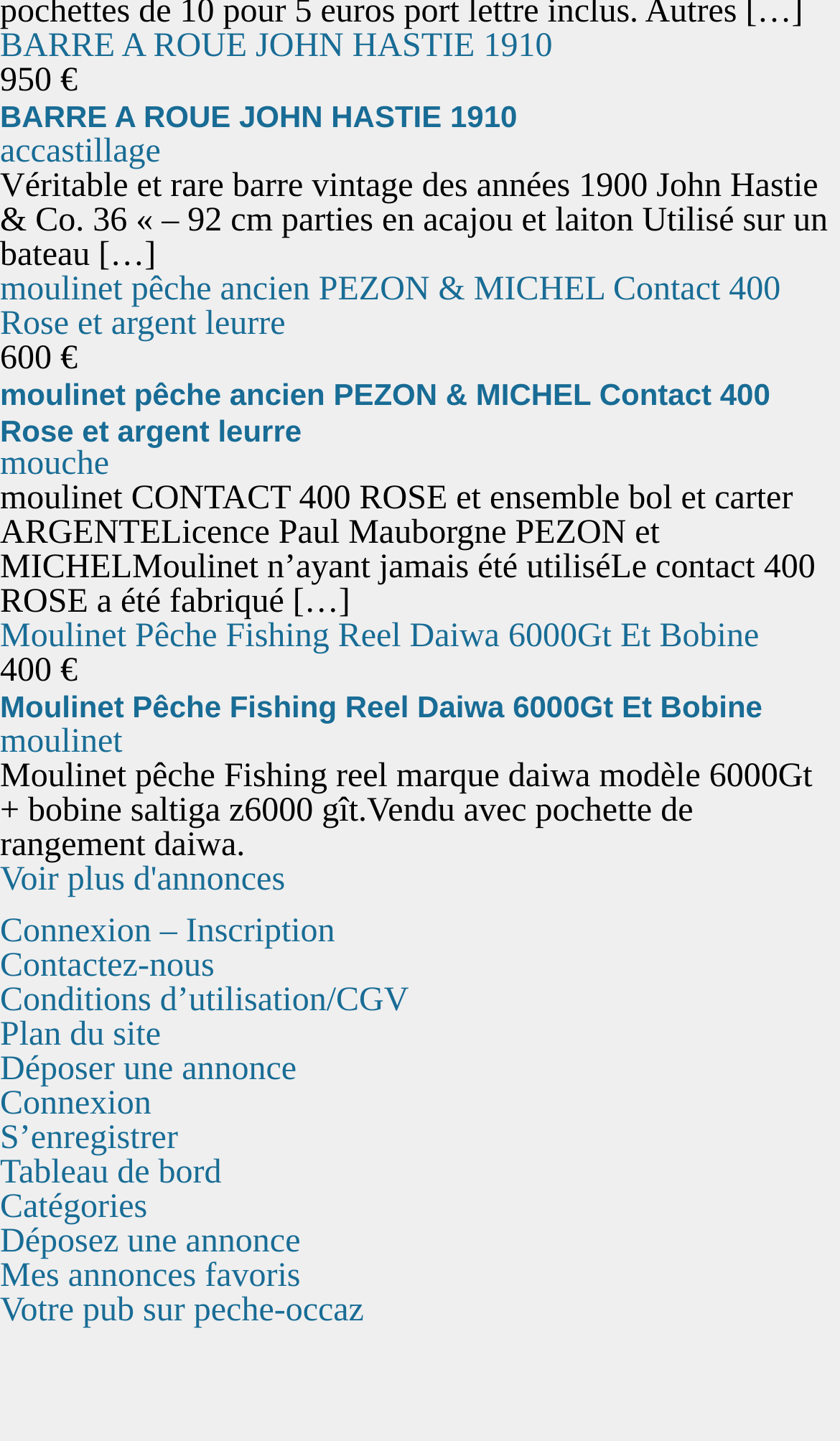Provide the bounding box coordinates of the HTML element described by the text: "Conditions d’utilisation/CGV". The coordinates should be in the format [left, top, right, bottom] with values between 0 and 1.

[0.0, 0.682, 0.487, 0.707]